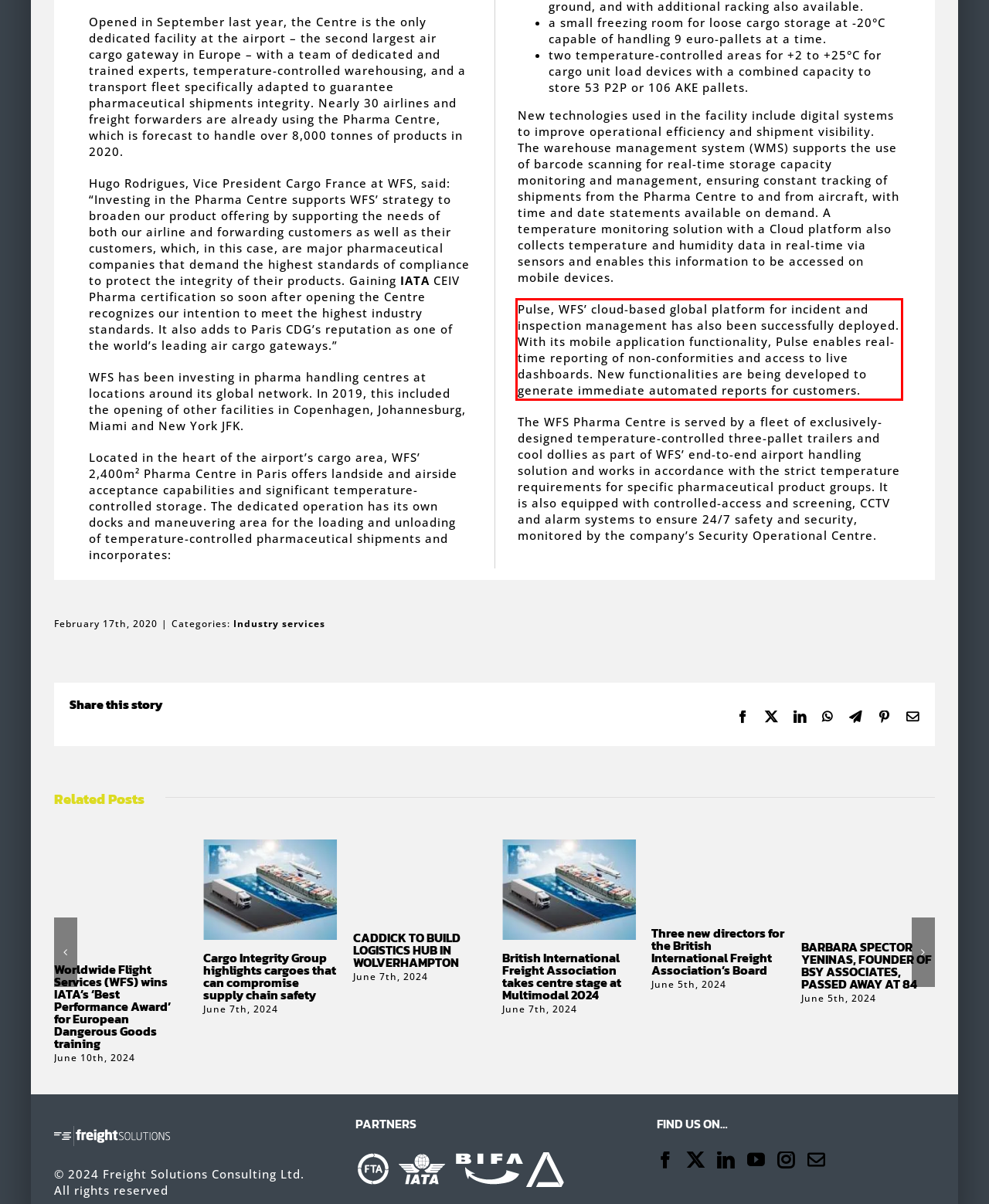You are provided with a screenshot of a webpage containing a red bounding box. Please extract the text enclosed by this red bounding box.

Pulse, WFS’ cloud-based global platform for incident and inspection management has also been successfully deployed. With its mobile application functionality, Pulse enables real-time reporting of non-conformities and access to live dashboards. New functionalities are being developed to generate immediate automated reports for customers.